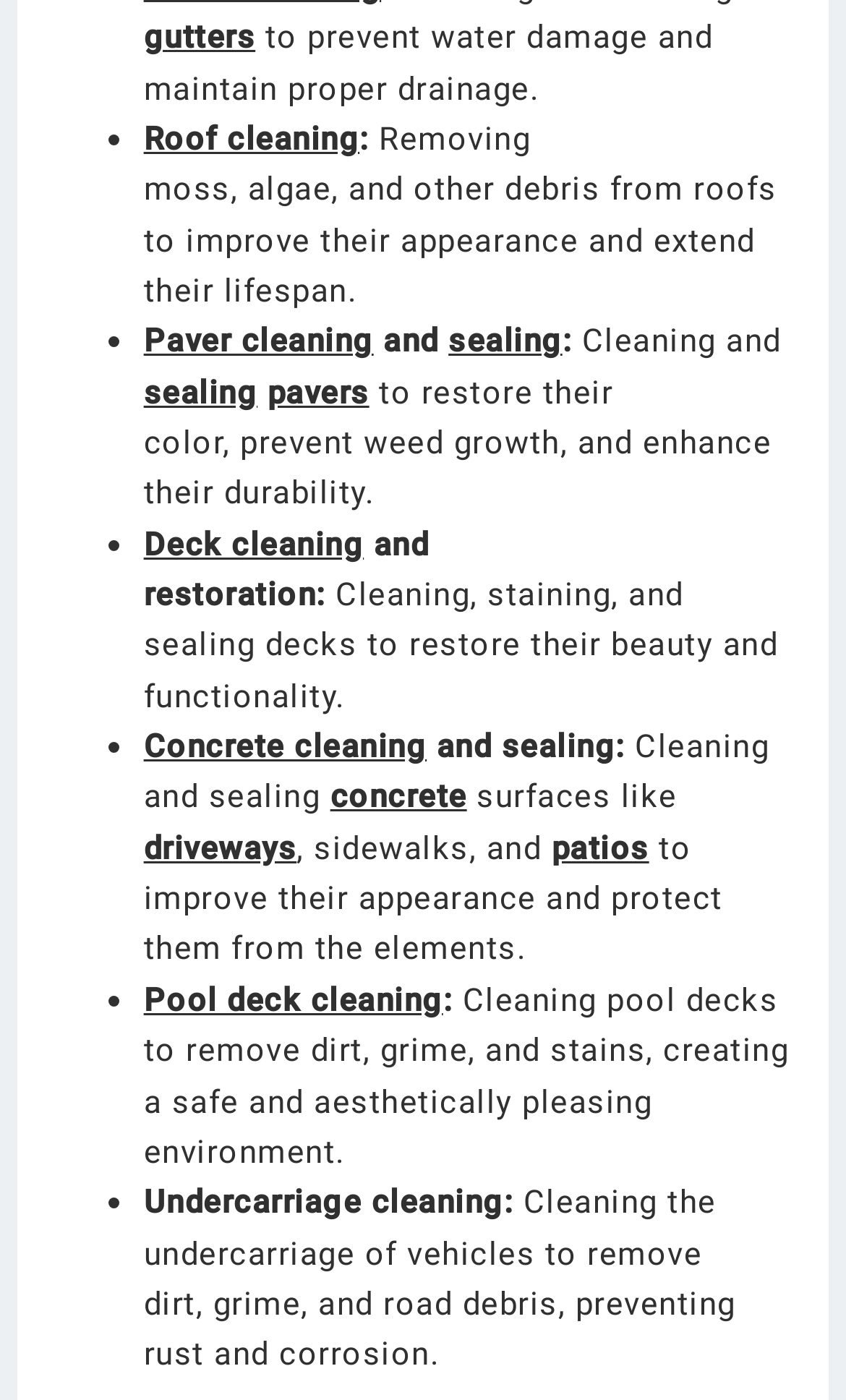Pinpoint the bounding box coordinates of the area that must be clicked to complete this instruction: "Click on 'Concrete cleaning'".

[0.17, 0.516, 0.504, 0.552]